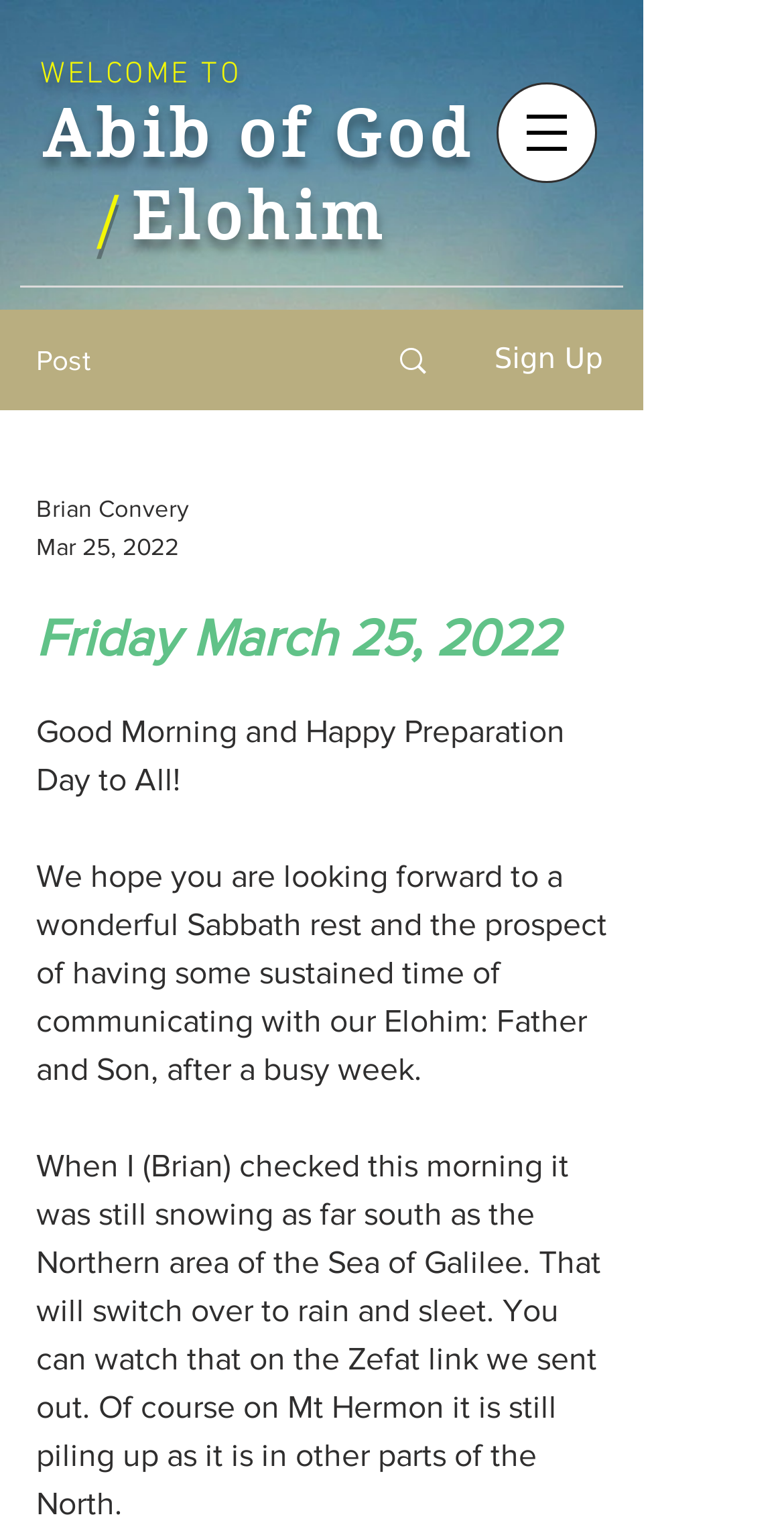Given the webpage screenshot and the description, determine the bounding box coordinates (top-left x, top-left y, bottom-right x, bottom-right y) that define the location of the UI element matching this description: Brian Convery

[0.046, 0.319, 0.241, 0.344]